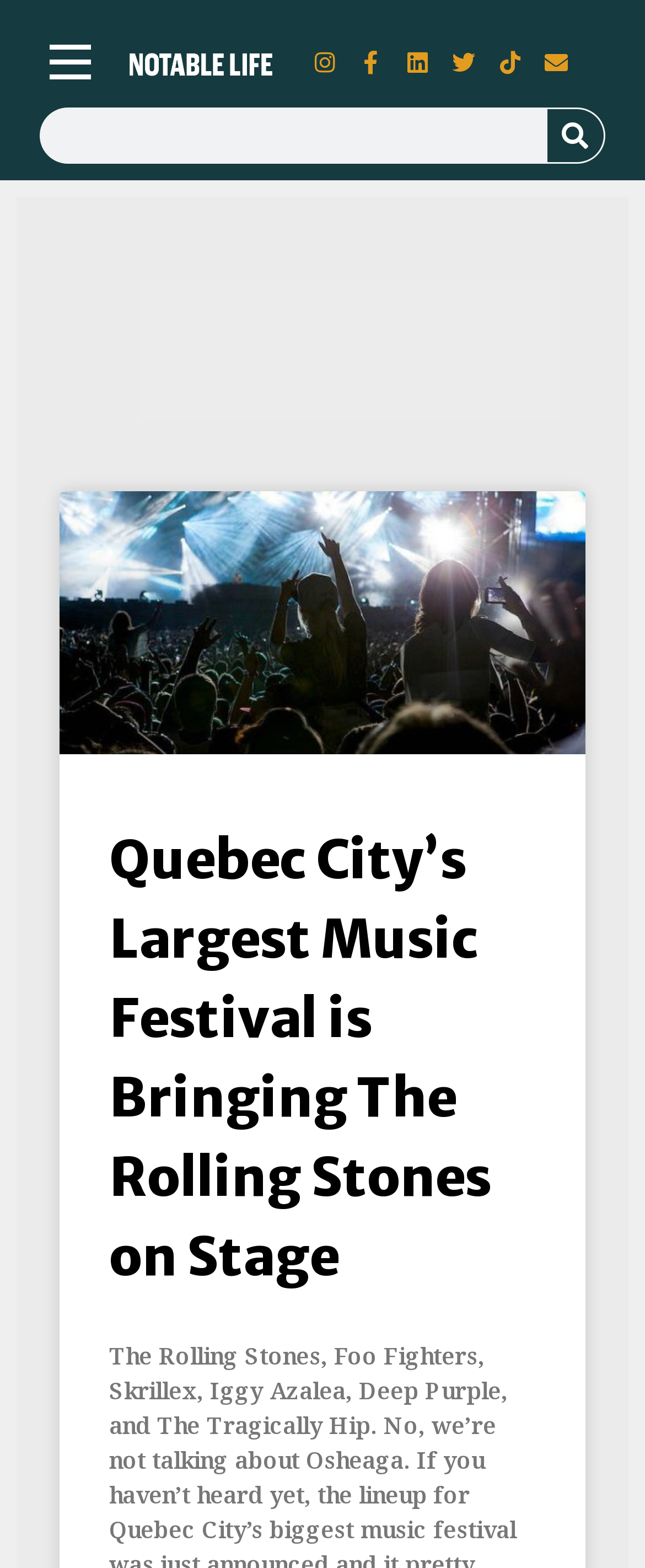Find and indicate the bounding box coordinates of the region you should select to follow the given instruction: "Visit Instagram".

[0.467, 0.025, 0.539, 0.054]